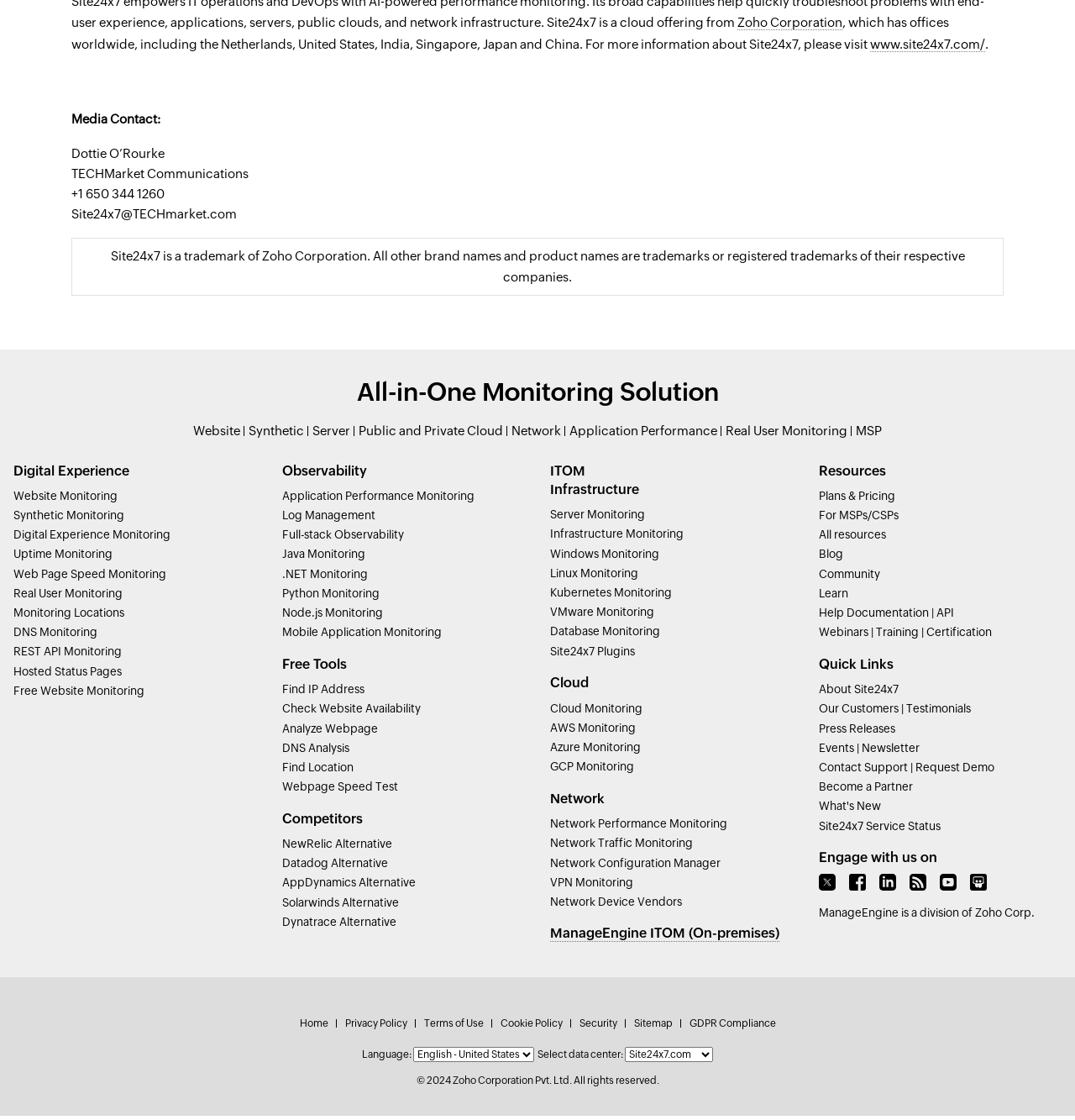What is the company behind Site24x7?
Give a comprehensive and detailed explanation for the question.

The answer can be found in the top section of the webpage, where it says 'Zoho Corporation' with a link. This indicates that Zoho Corporation is the company behind Site24x7.